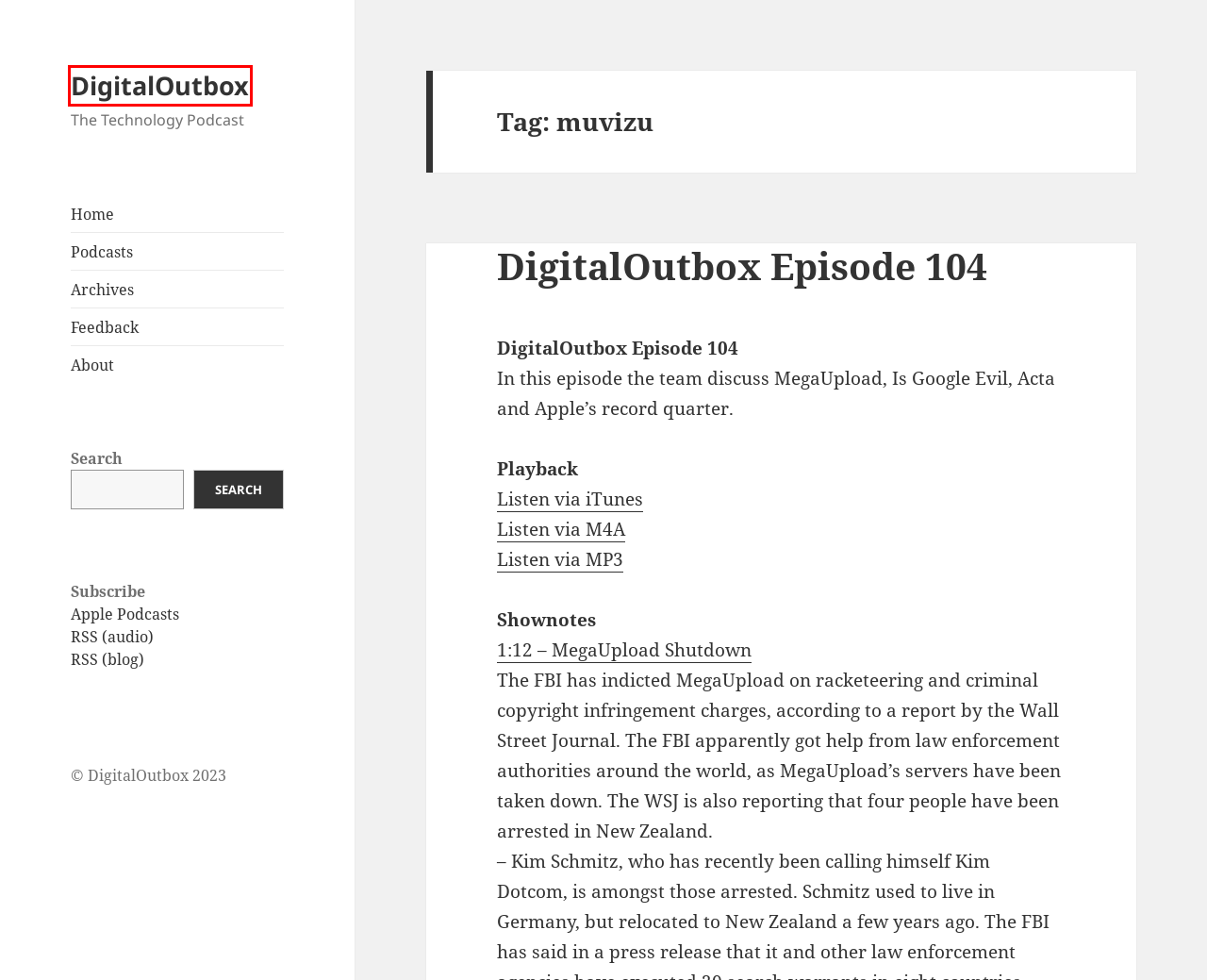You have a screenshot of a webpage, and a red bounding box highlights an element. Select the webpage description that best fits the new page after clicking the element within the bounding box. Options are:
A. Archives – DigitalOutbox
B. DigitalOutbox
C. Podcast – DigitalOutbox
D. About – DigitalOutbox
E. DigitalOutbox – The Technology Podcast
F. DigitalOutbox Episode 104 – DigitalOutbox
G. Connecting to the iTunes Store.
H. Feedback – DigitalOutbox

E